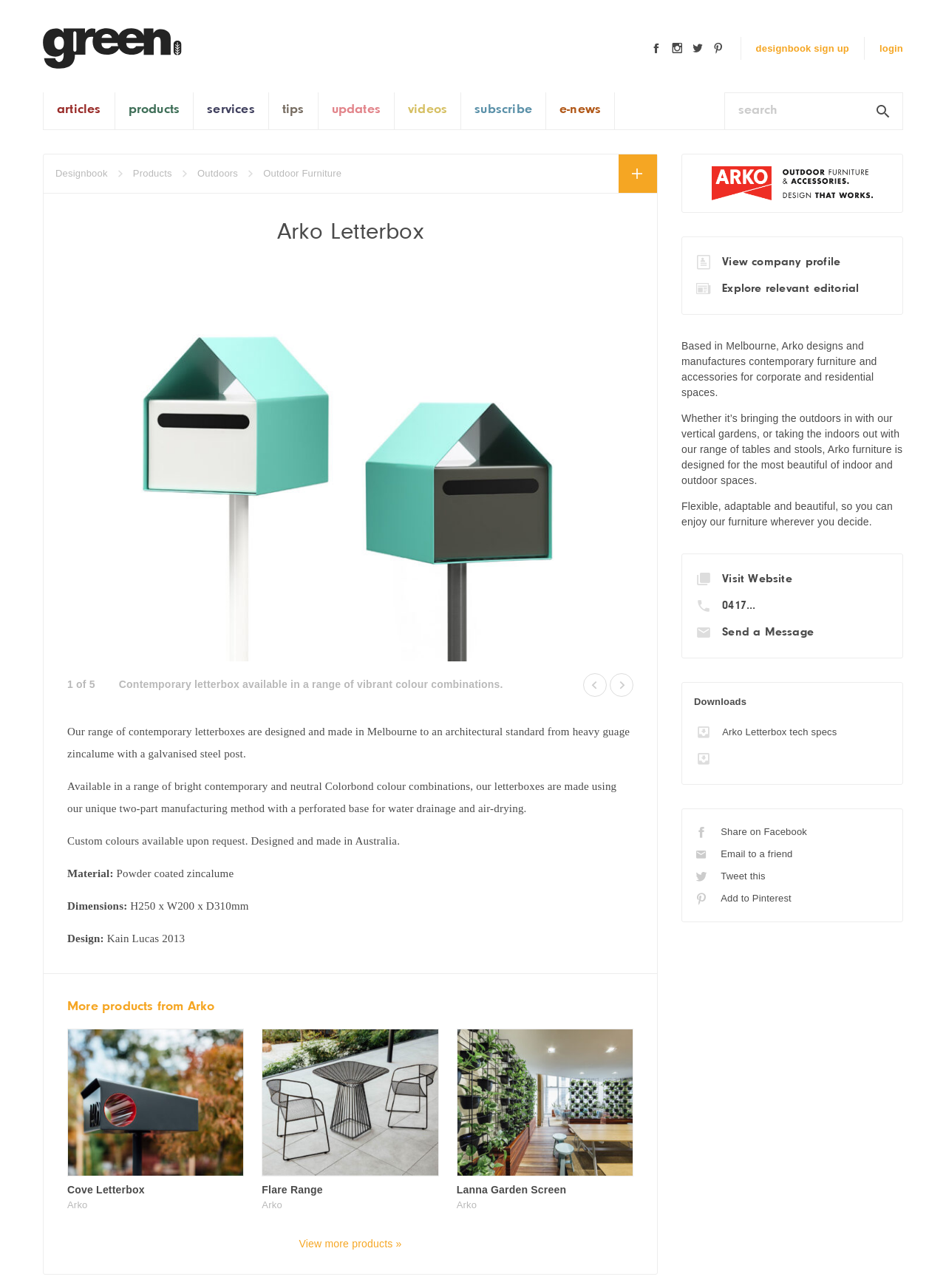Please determine the bounding box coordinates for the element that should be clicked to follow these instructions: "subscribe to the newsletter".

[0.502, 0.08, 0.563, 0.092]